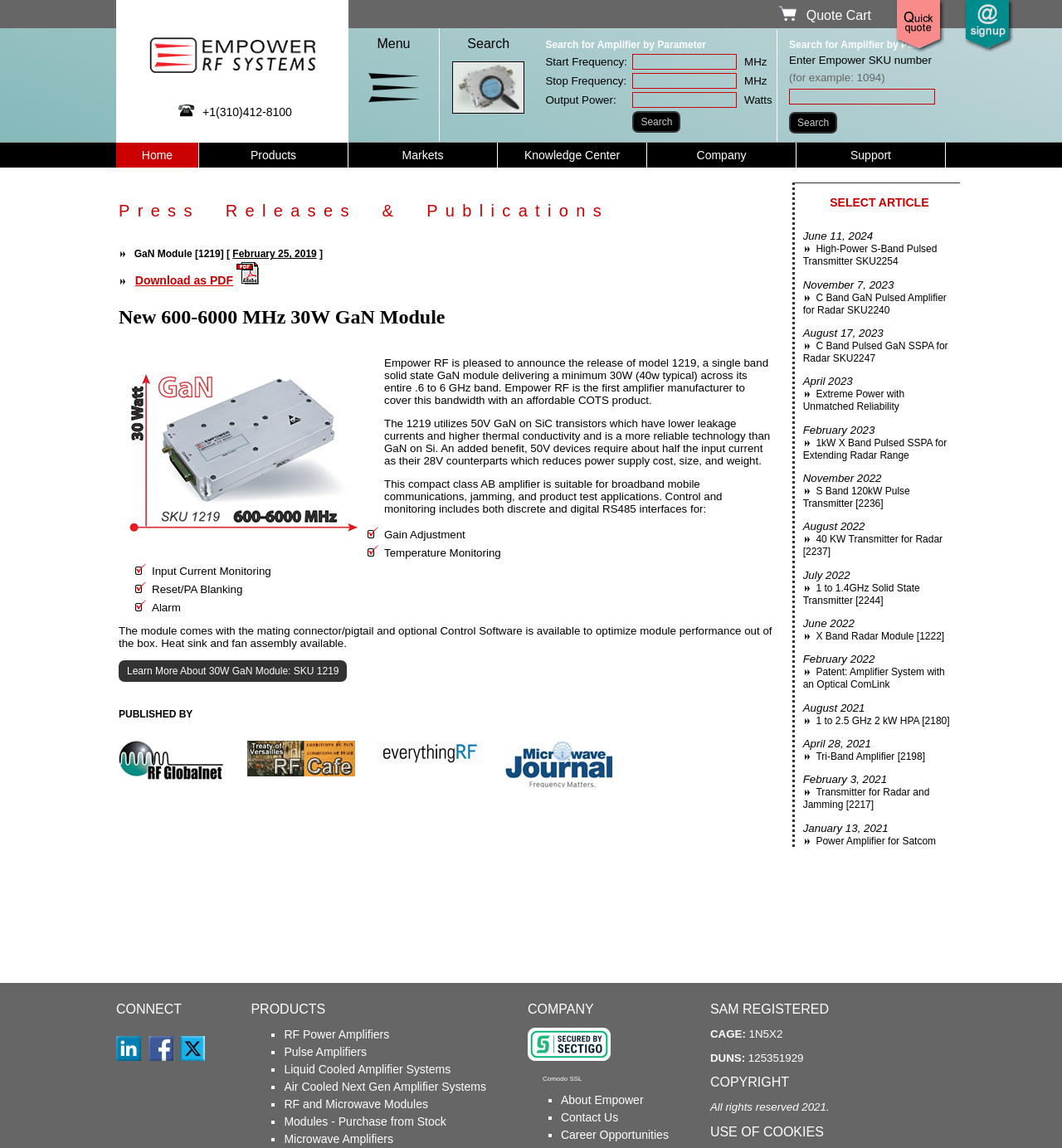What is the purpose of the 'Search for Amplifier by Parameter' section?
Please provide a detailed answer to the question.

The 'Search for Amplifier by Parameter' section allows users to input specific parameters such as start frequency, stop frequency, and output power to search for amplifiers that match their requirements.